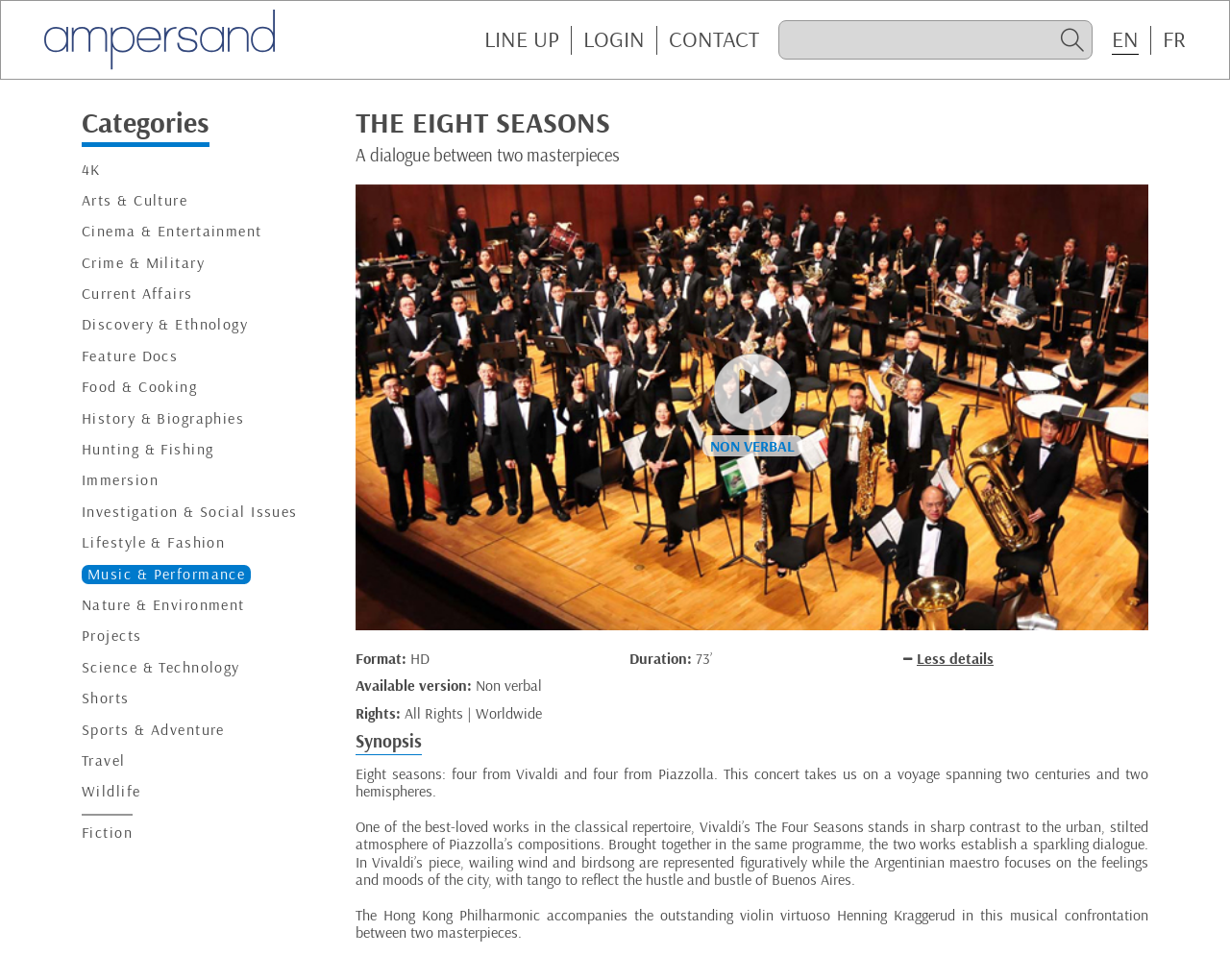How many categories are listed?
Please give a detailed answer to the question using the information shown in the image.

The categories are listed as links under the 'Categories' heading. By counting the number of links, we can find that there are 21 categories listed.